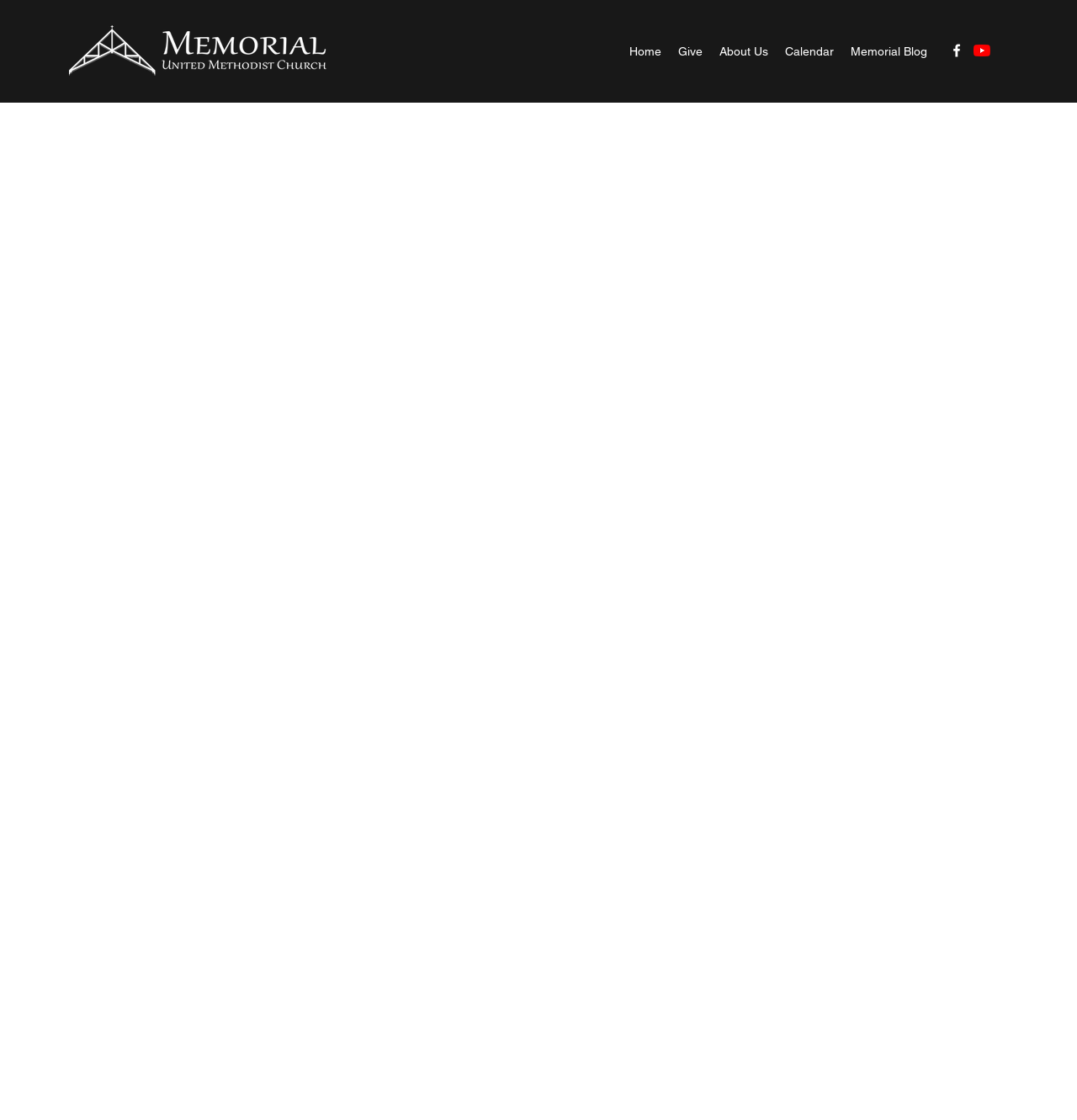Based on the element description About Us, identify the bounding box coordinates for the UI element. The coordinates should be in the format (top-left x, top-left y, bottom-right x, bottom-right y) and within the 0 to 1 range.

[0.66, 0.035, 0.721, 0.057]